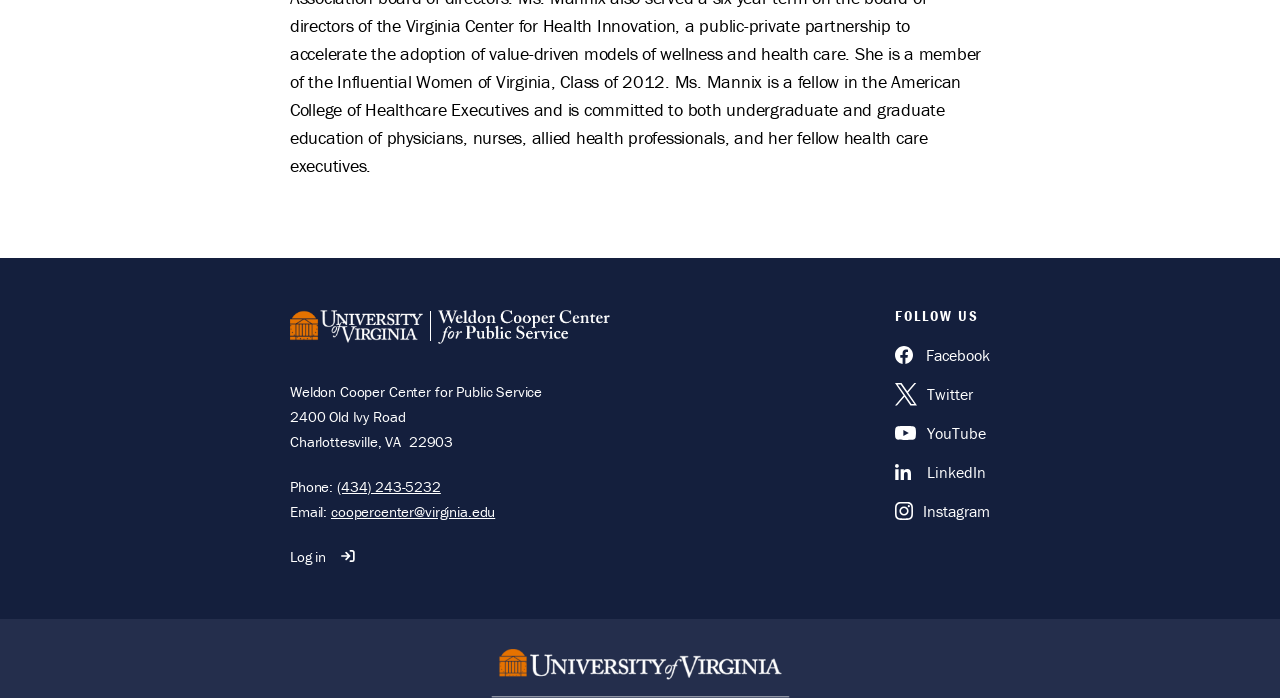Please determine the bounding box coordinates of the element's region to click for the following instruction: "check quality all-sorts".

None